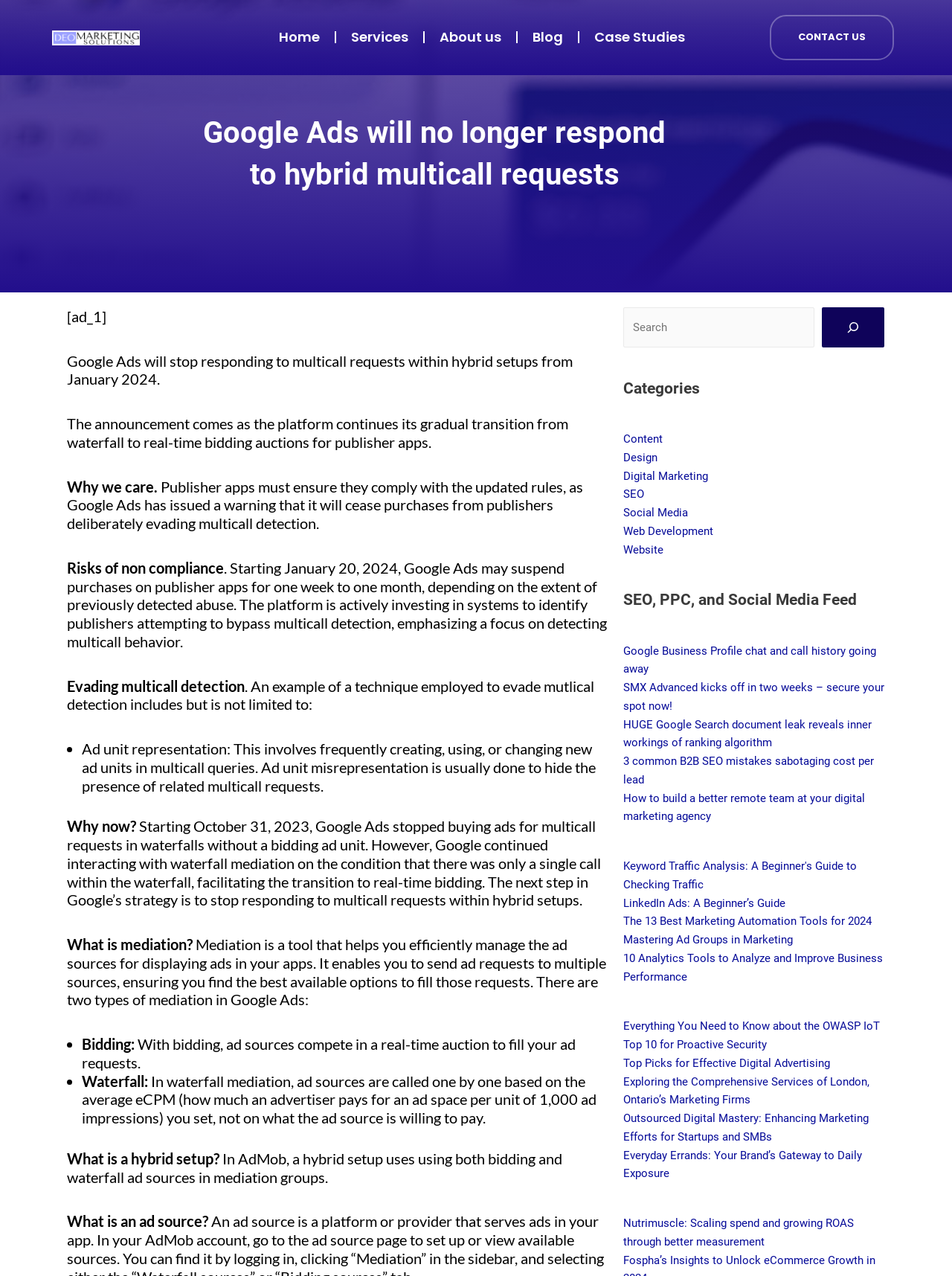What are the two types of mediation in Google Ads?
Please provide a comprehensive answer based on the details in the screenshot.

The two types of mediation are obtained from the list markers '•' and the corresponding text 'Bidding:' and 'Waterfall:' which are located in the middle of the webpage.